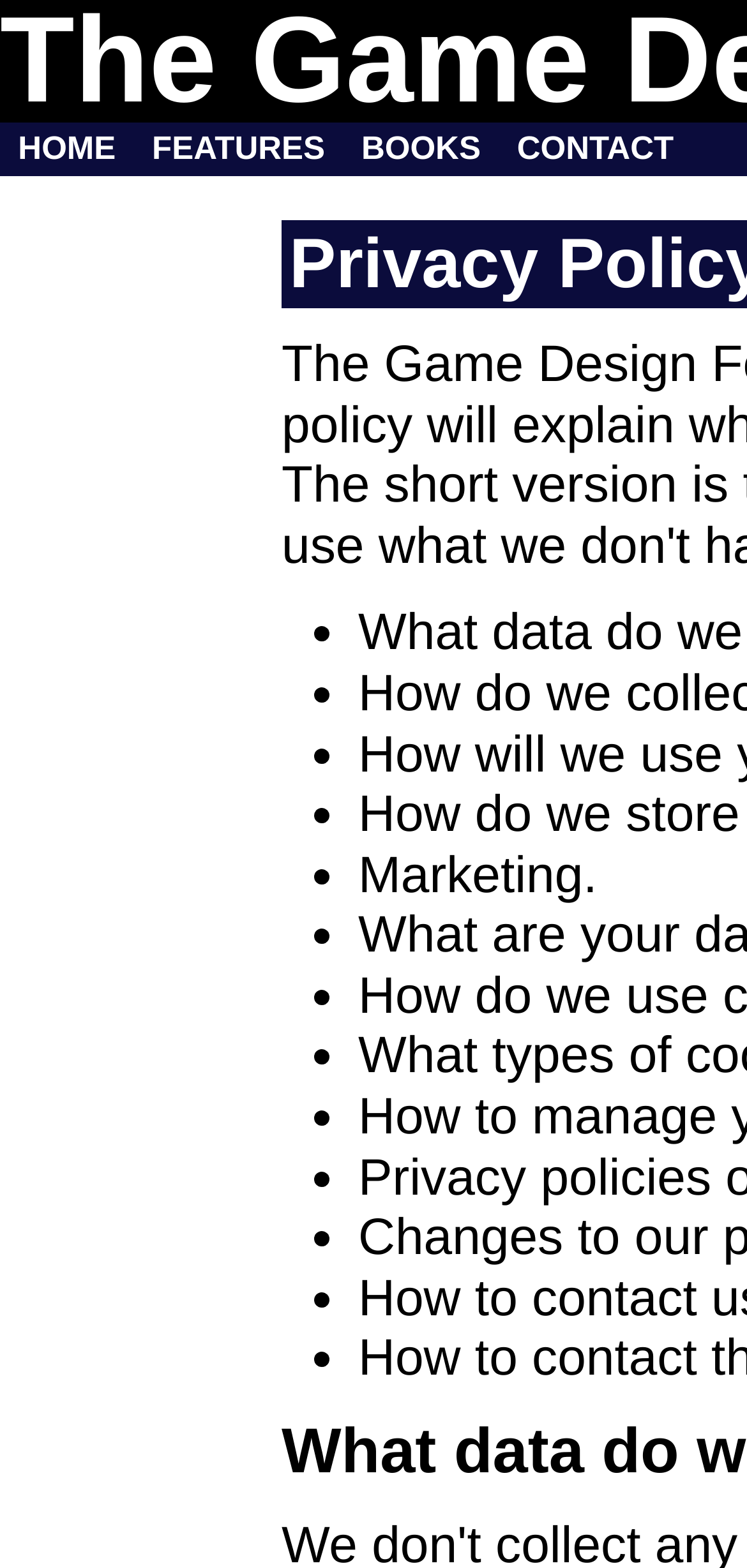Analyze the image and provide a detailed answer to the question: How many navigation links are there?

I counted the number of links in the top navigation bar, which are 'HOME', 'FEATURES', 'BOOKS', and 'CONTACT', so there are 4 navigation links.